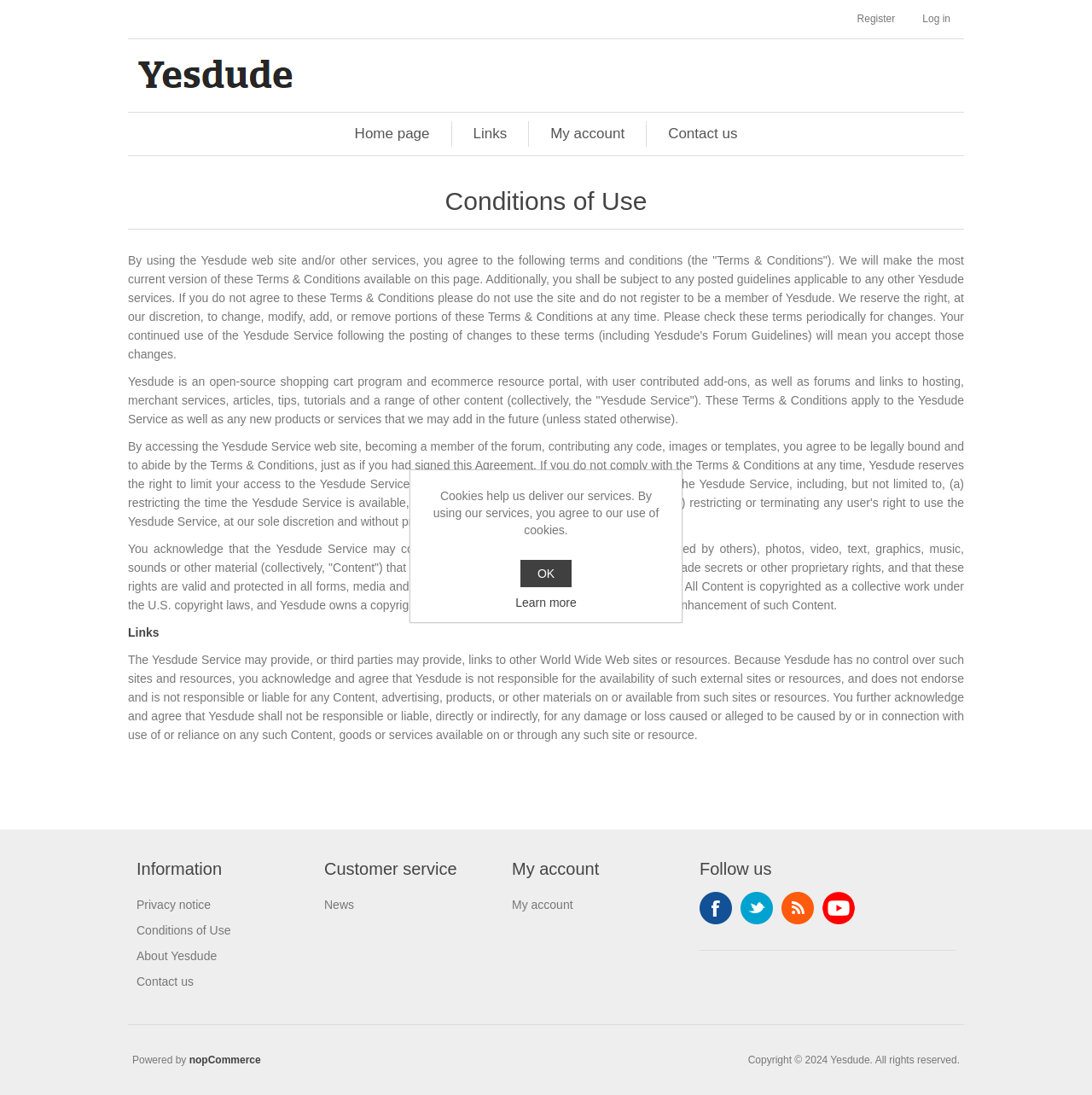What is the purpose of the Yesdude Service?
Relying on the image, give a concise answer in one word or a brief phrase.

Ecommerce resource portal